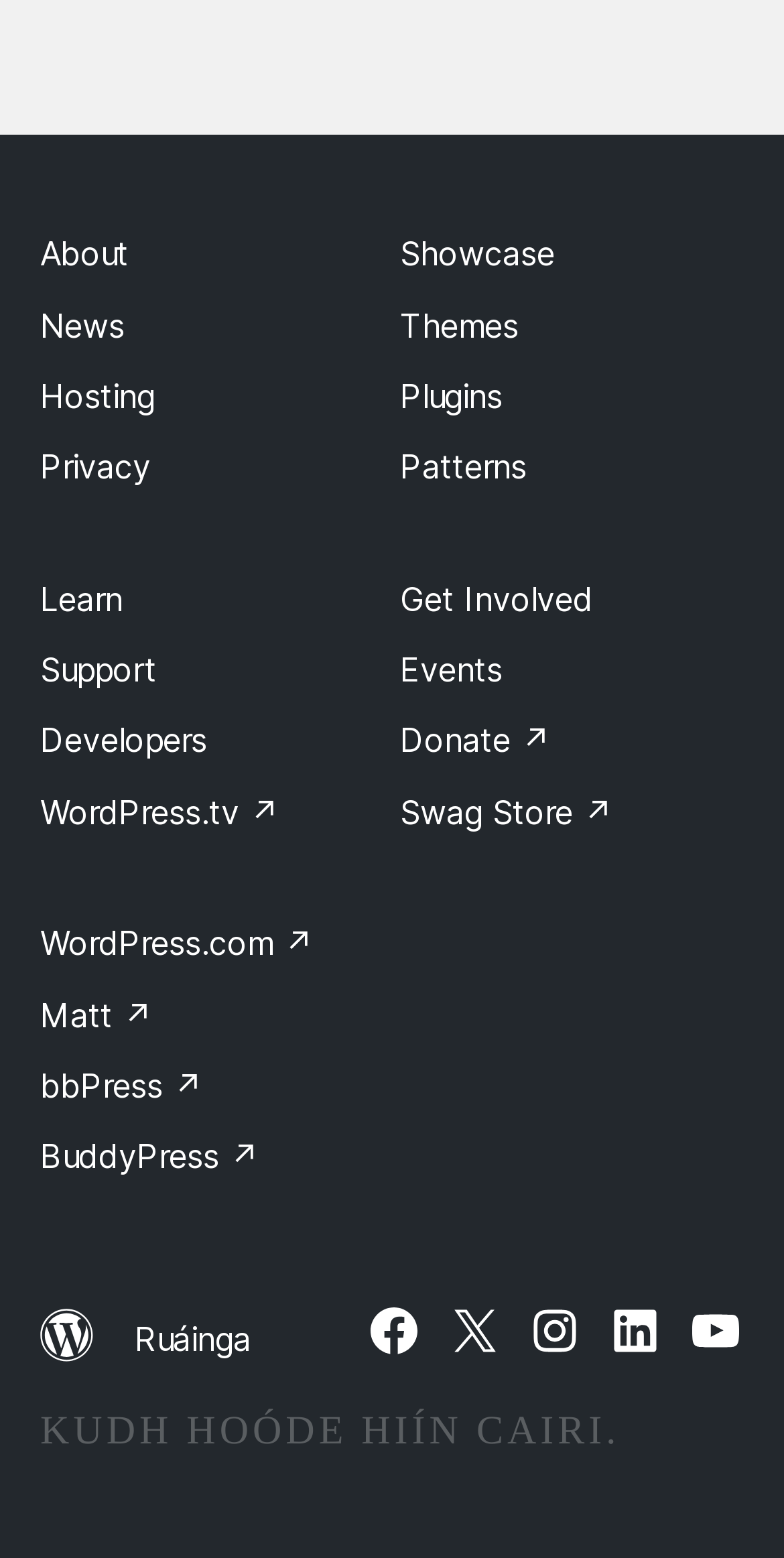Please determine the bounding box coordinates of the clickable area required to carry out the following instruction: "Visit our Facebook page". The coordinates must be four float numbers between 0 and 1, represented as [left, top, right, bottom].

[0.467, 0.836, 0.538, 0.872]